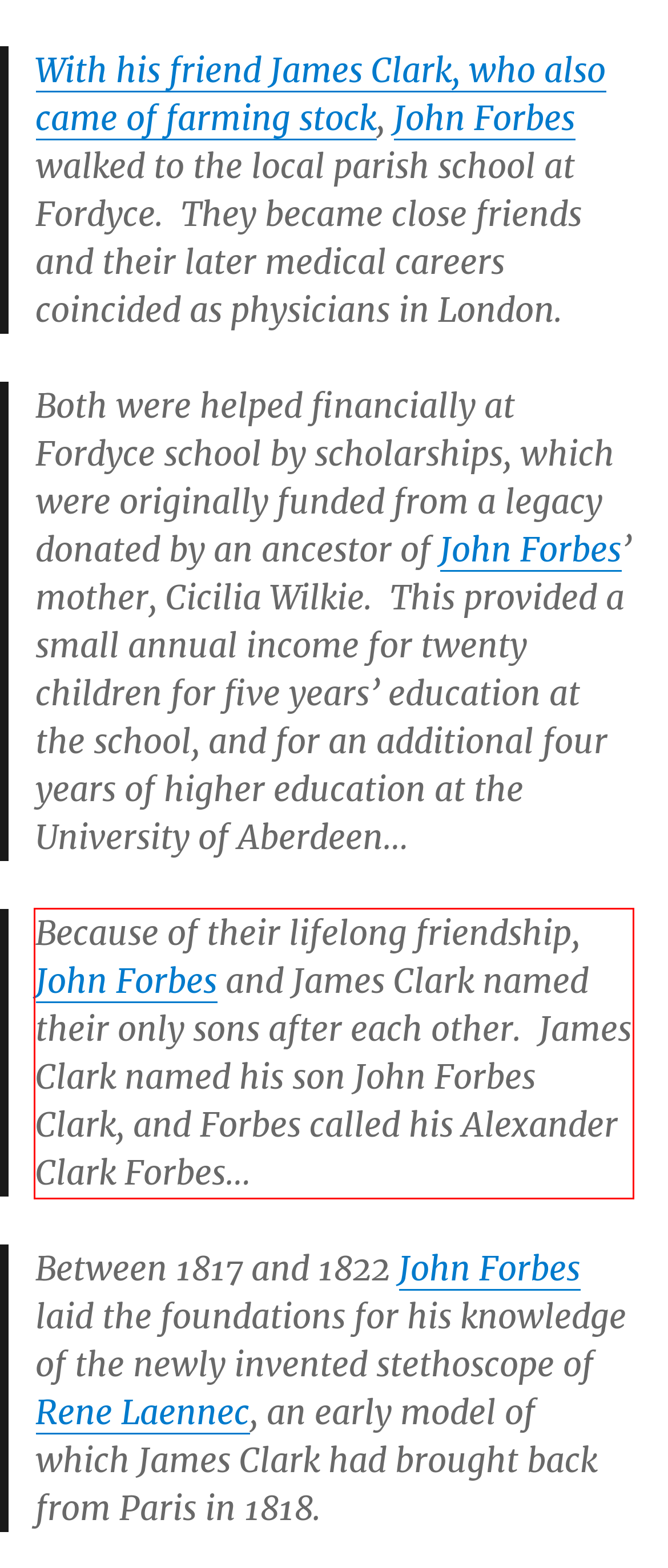Identify and transcribe the text content enclosed by the red bounding box in the given screenshot.

Because of their lifelong friendship, John Forbes and James Clark named their only sons after each other. James Clark named his son John Forbes Clark, and Forbes called his Alexander Clark Forbes…